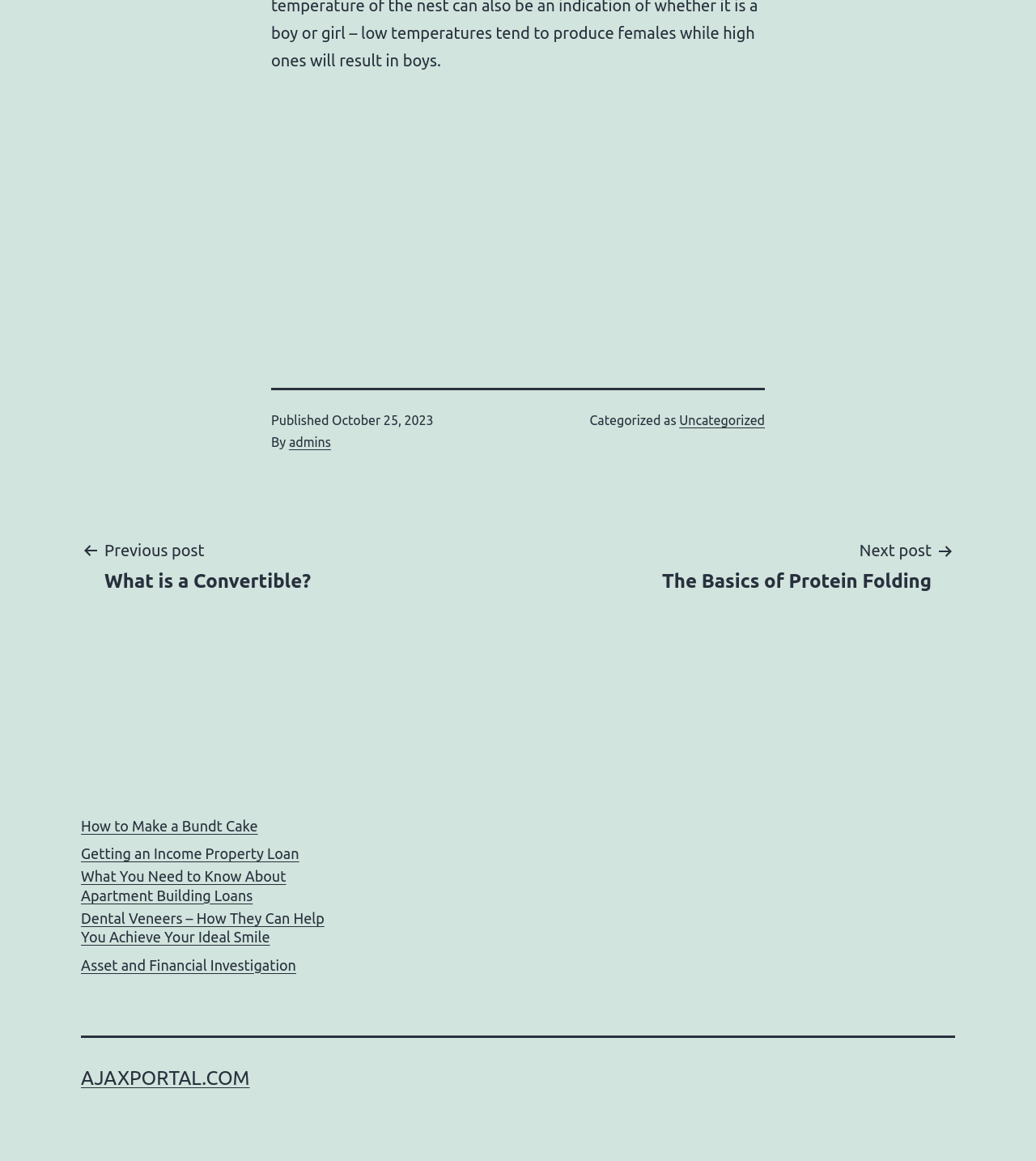What is the date of the current post?
Please respond to the question with a detailed and well-explained answer.

I found the date of the current post in the footer section, where it says 'Published' followed by a time element containing the date 'October 25, 2023'.